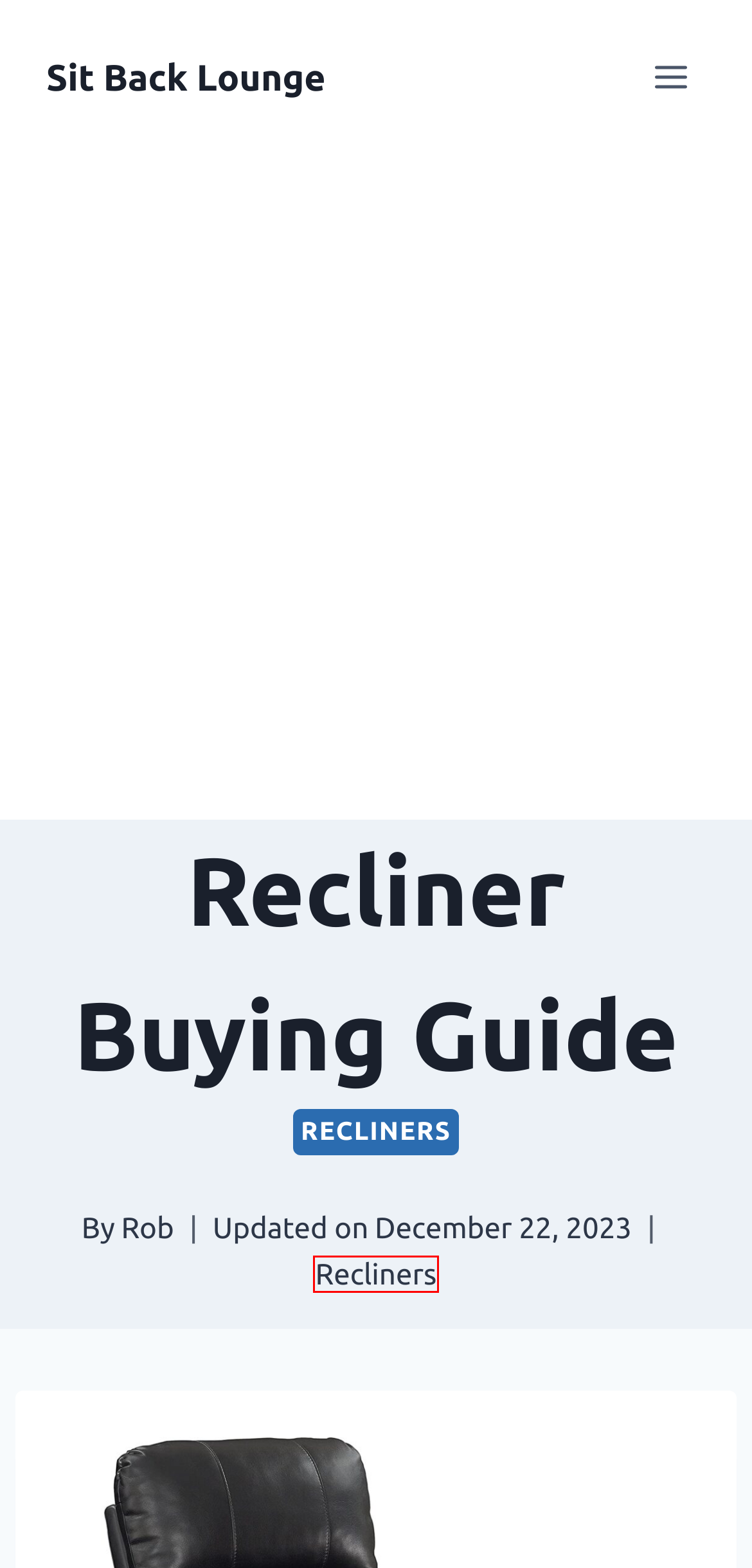Examine the screenshot of a webpage with a red bounding box around an element. Then, select the webpage description that best represents the new page after clicking the highlighted element. Here are the descriptions:
A. Terms and Conditions | Sit Back Lounge
B. How to Hide the Back of a Reclining Couch | Sit Back Lounge
C. Contact | Sit Back Lounge
D. 5 Best American Made Recliners - (Buying Guides & Reviews)
E. Sit Back Lounge | Sit Back Lounge
F. Accessibility Statement | Sit Back Lounge
G. Recliners | Sit Back Lounge
H. The Best Recliners for Campers (Buying Guides & Reviews)

G